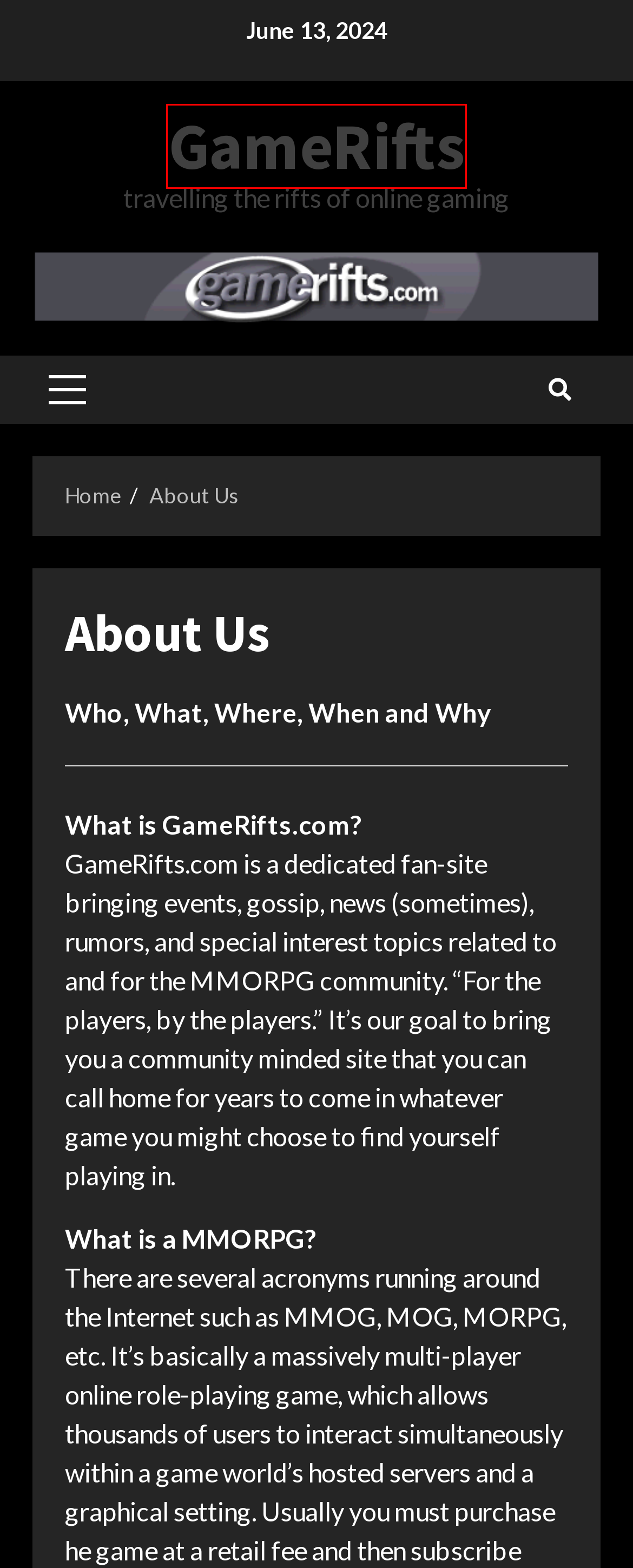You have received a screenshot of a webpage with a red bounding box indicating a UI element. Please determine the most fitting webpage description that matches the new webpage after clicking on the indicated element. The choices are:
A. June 8, 2024 - GameRifts
B. GameRifts - travelling the rifts of online gaming
C. NW: 2x Professions | Neverwinter - GameRifts
D. Nostalgia Lane: Star Wars Galaxies - GameRifts
E. Editorials Archives - GameRifts
F. Privacy Policy - 2023 - GameRifts
G. The War Within Epic Edition: Three New Pet Rewards - GameRifts
H. June 11, 2024 - GameRifts

B